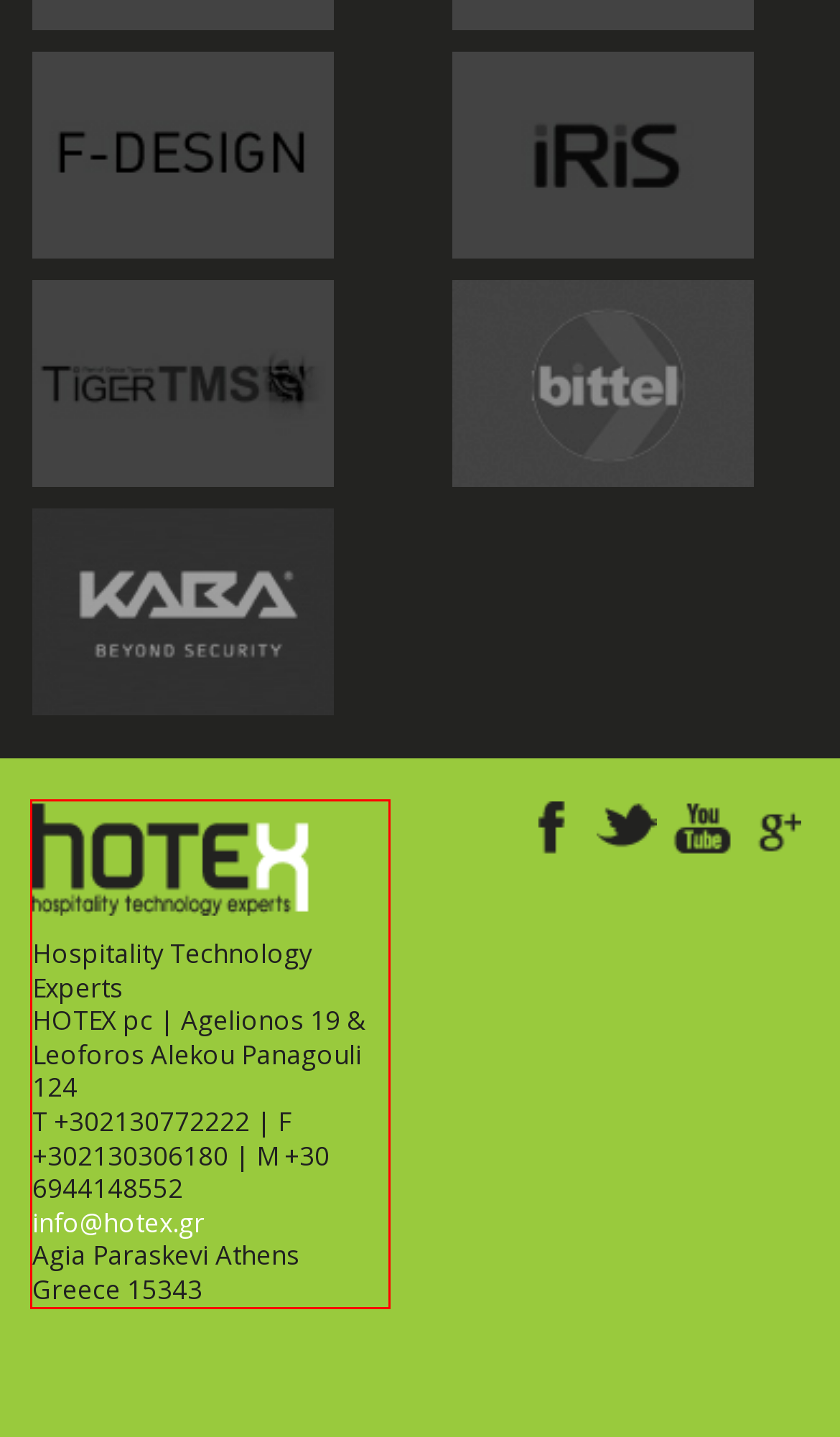Examine the screenshot of the webpage, locate the red bounding box, and perform OCR to extract the text contained within it.

Hospitality Technology Experts HOTEX pc | Agelionos 19 & Leoforos Alekou Panagouli 124 T +302130772222 | F +302130306180 | M +30 6944148552 info@hotex.gr Agia Paraskevi Athens Greece 15343